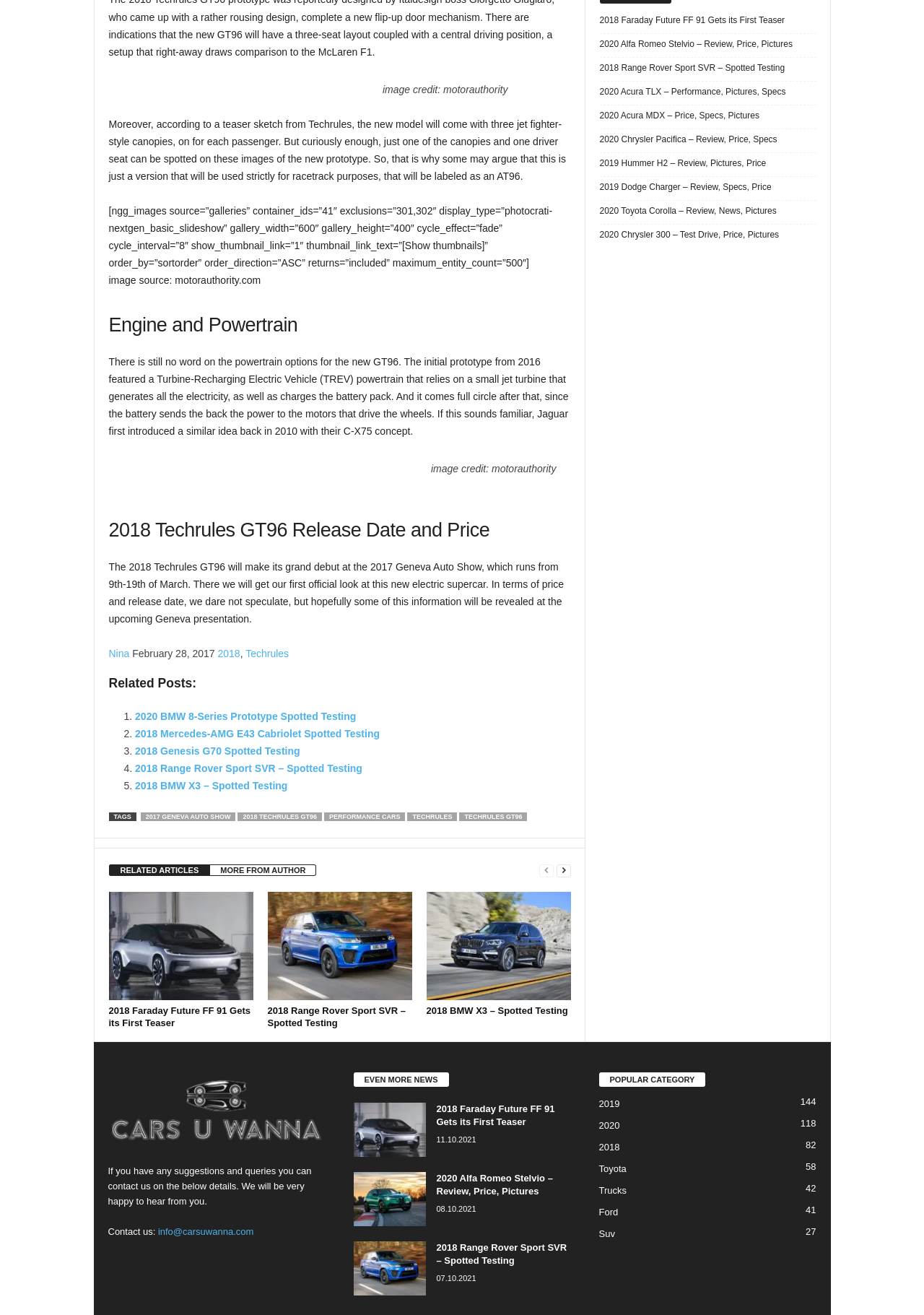Determine the bounding box of the UI component based on this description: "RELATED ARTICLES". The bounding box coordinates should be four float values between 0 and 1, i.e., [left, top, right, bottom].

[0.118, 0.658, 0.228, 0.666]